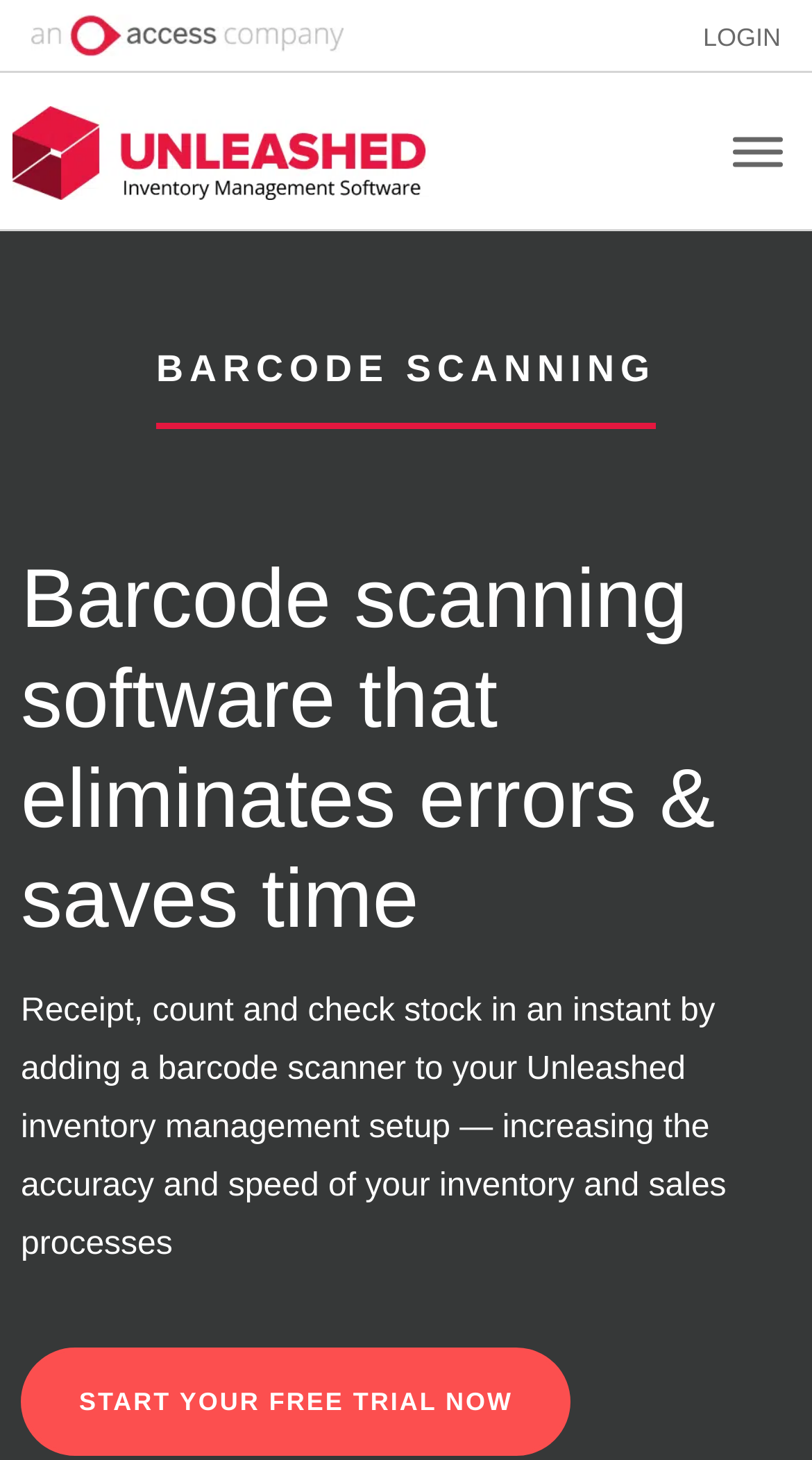What is the call-to-action button at the bottom of the page?
Refer to the image and respond with a one-word or short-phrase answer.

START YOUR FREE TRIAL NOW